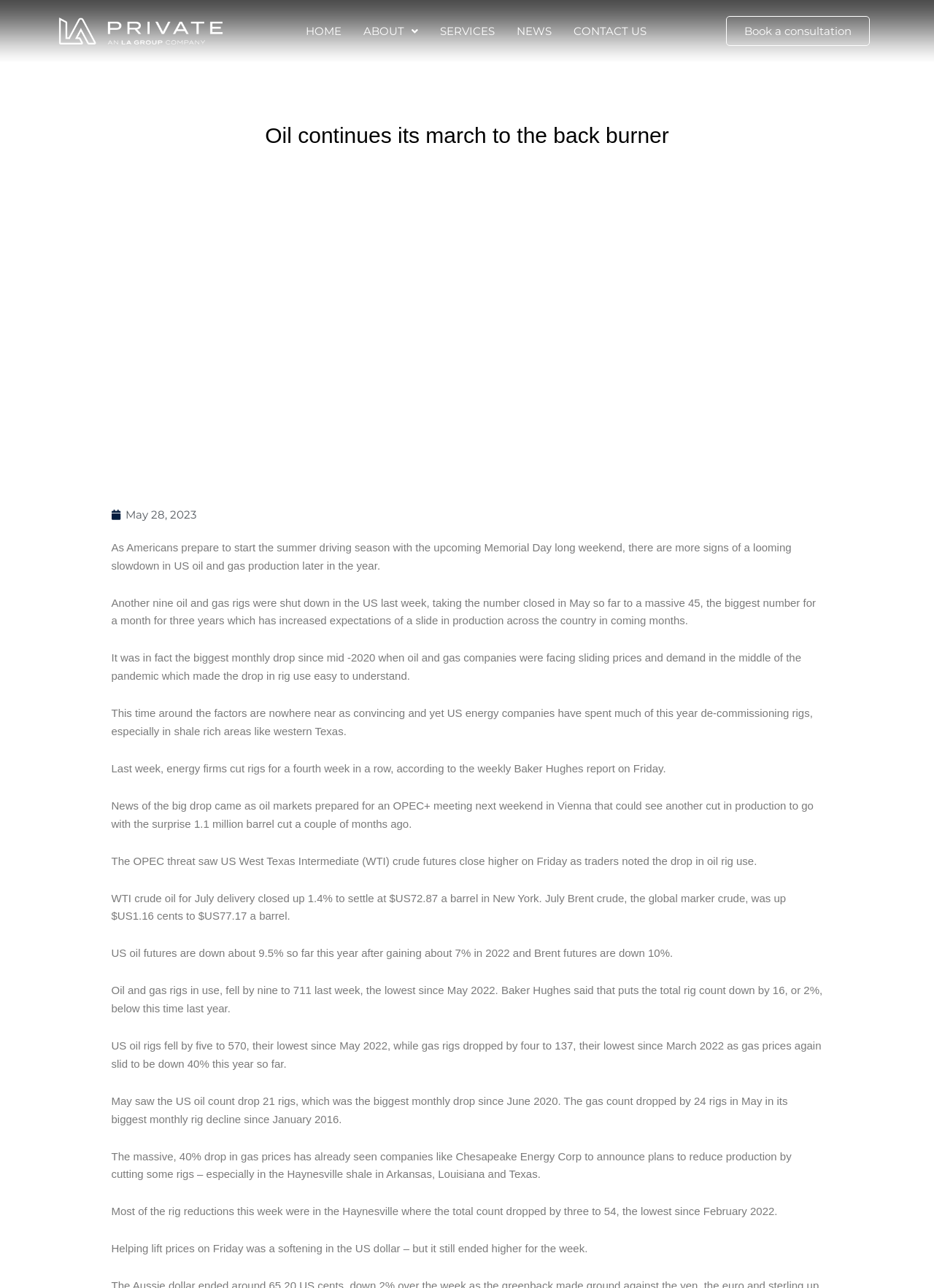How many oil rigs were shut down in the US last week?
Please utilize the information in the image to give a detailed response to the question.

According to the static text element, 'Another nine oil and gas rigs were shut down in the US last week...', it is clear that nine oil rigs were shut down in the US last week.